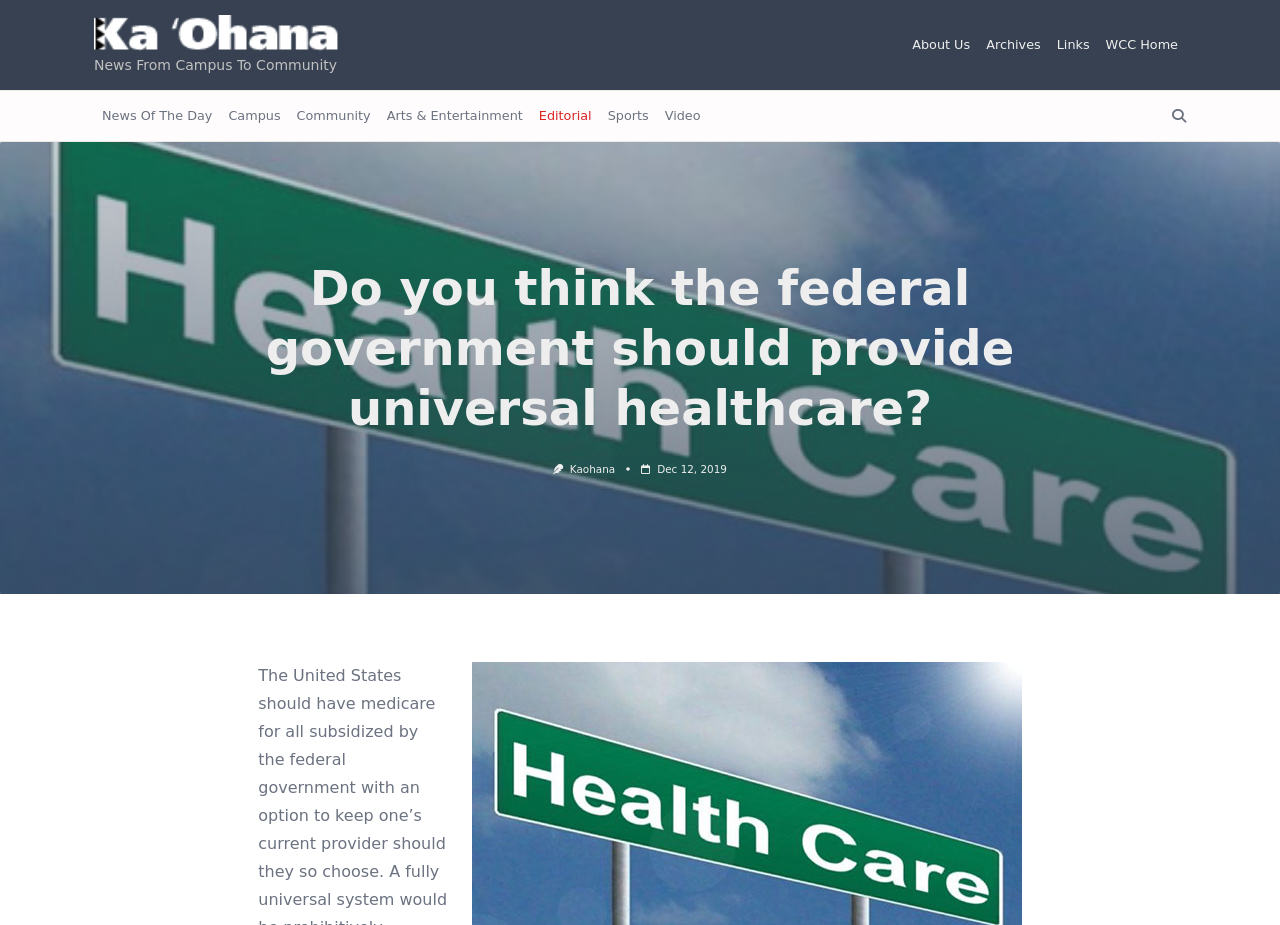Can you show the bounding box coordinates of the region to click on to complete the task described in the instruction: "Go to 'News Of The Day'"?

[0.073, 0.112, 0.172, 0.139]